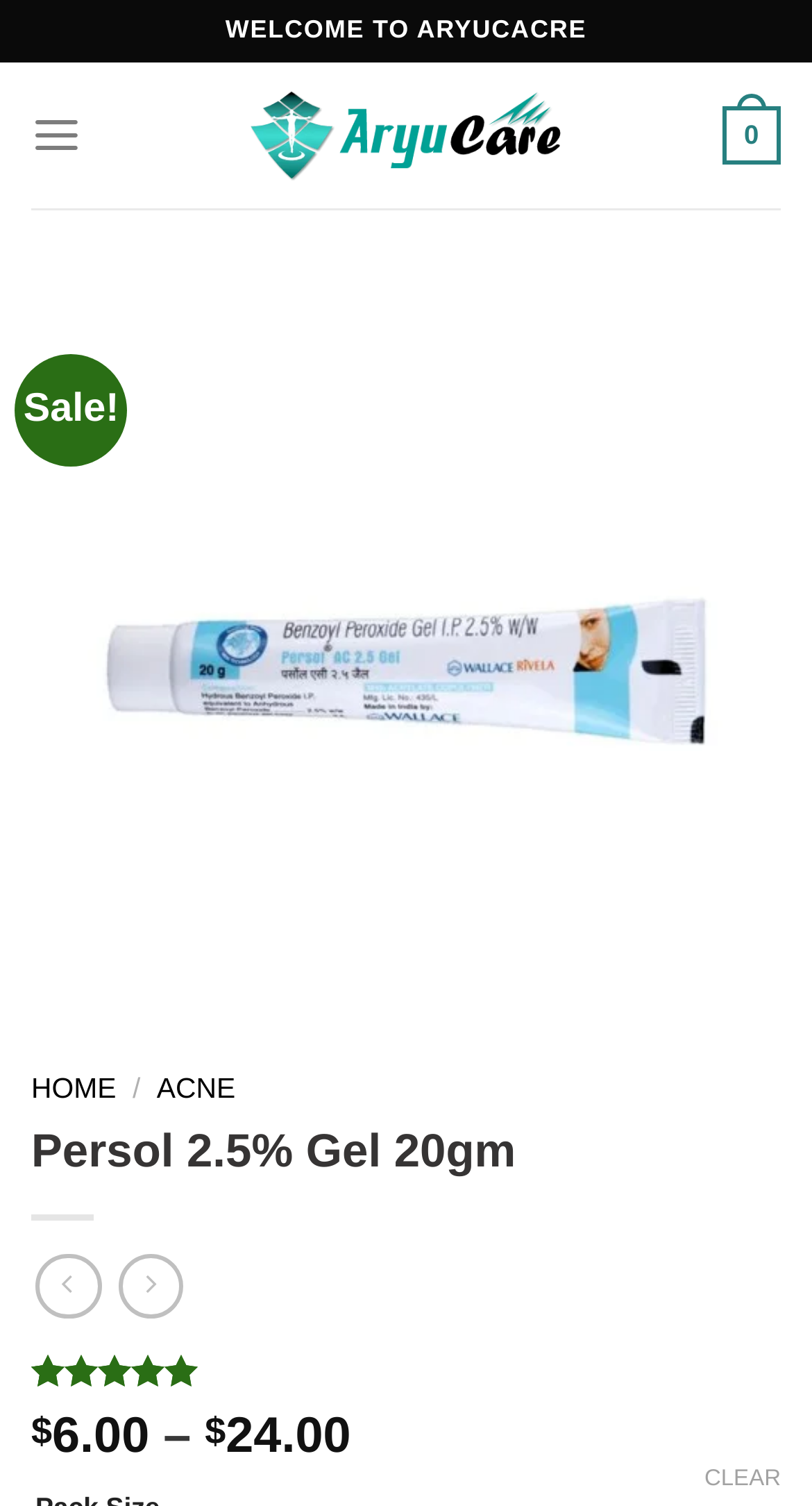What is the rating of the product?
Based on the image, provide a one-word or brief-phrase response.

5.00 out of 5